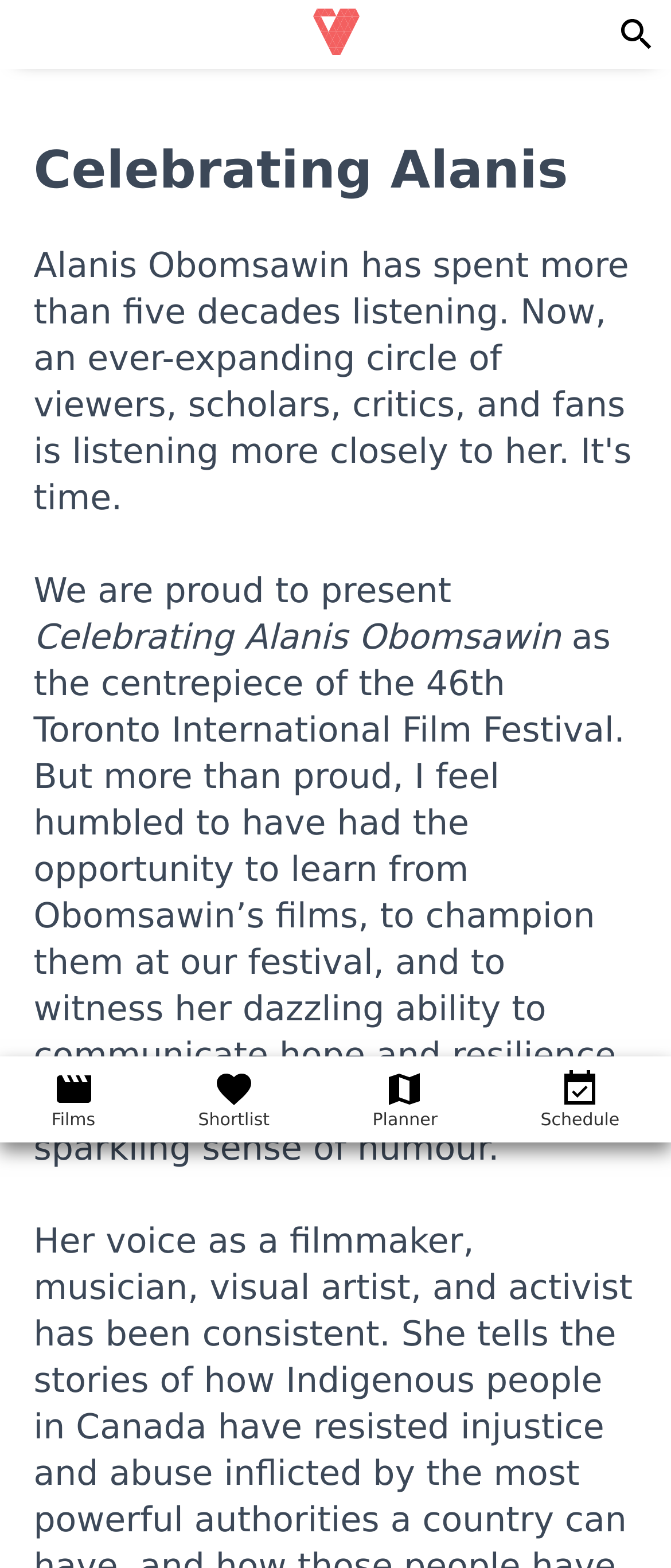Locate the bounding box coordinates for the element described below: "Films". The coordinates must be four float values between 0 and 1, formatted as [left, top, right, bottom].

[0.0, 0.679, 0.219, 0.725]